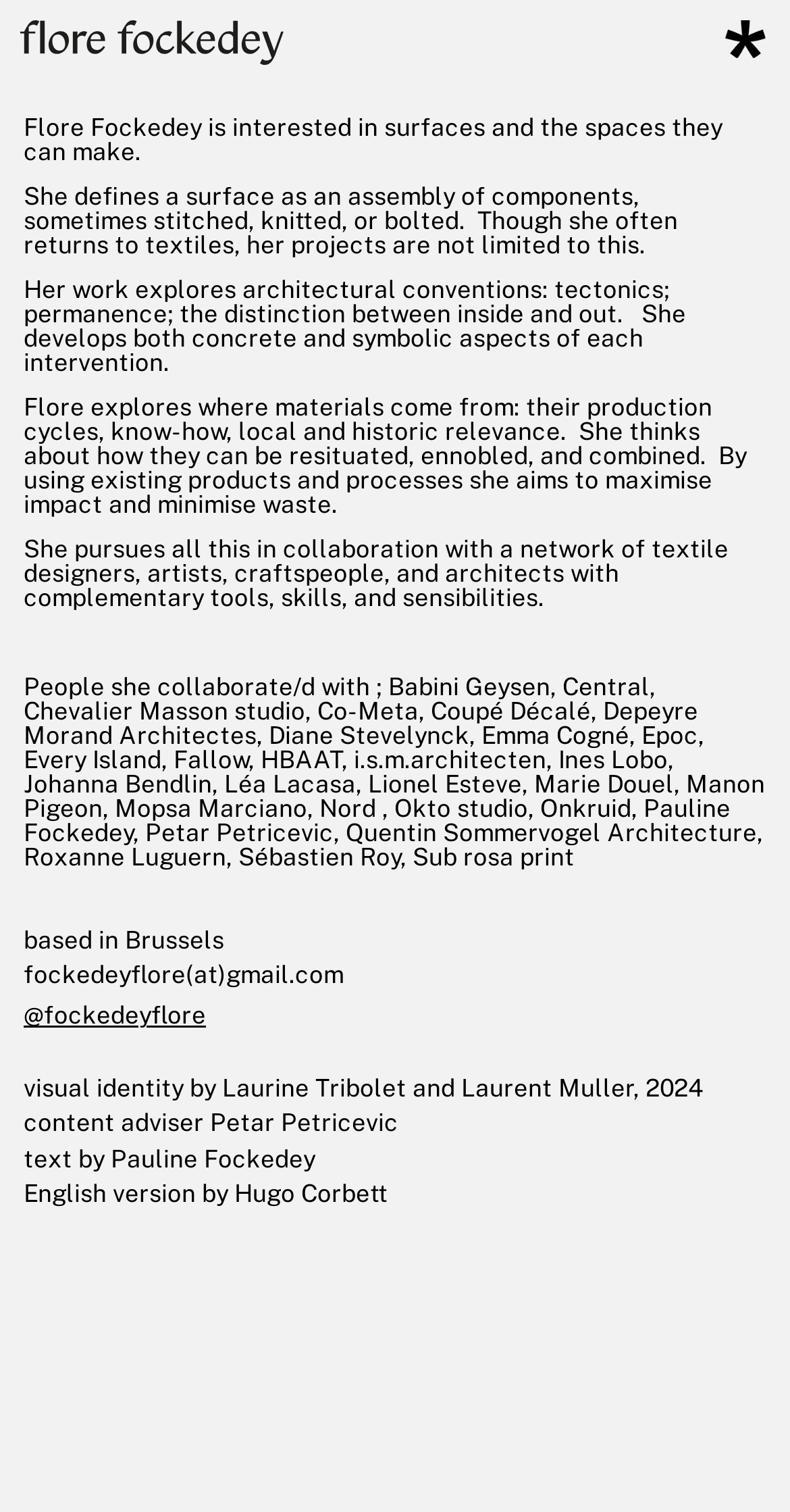Who designed the visual identity of the webpage?
Based on the visual, give a brief answer using one word or a short phrase.

Laurine Tribolet and Laurent Muller